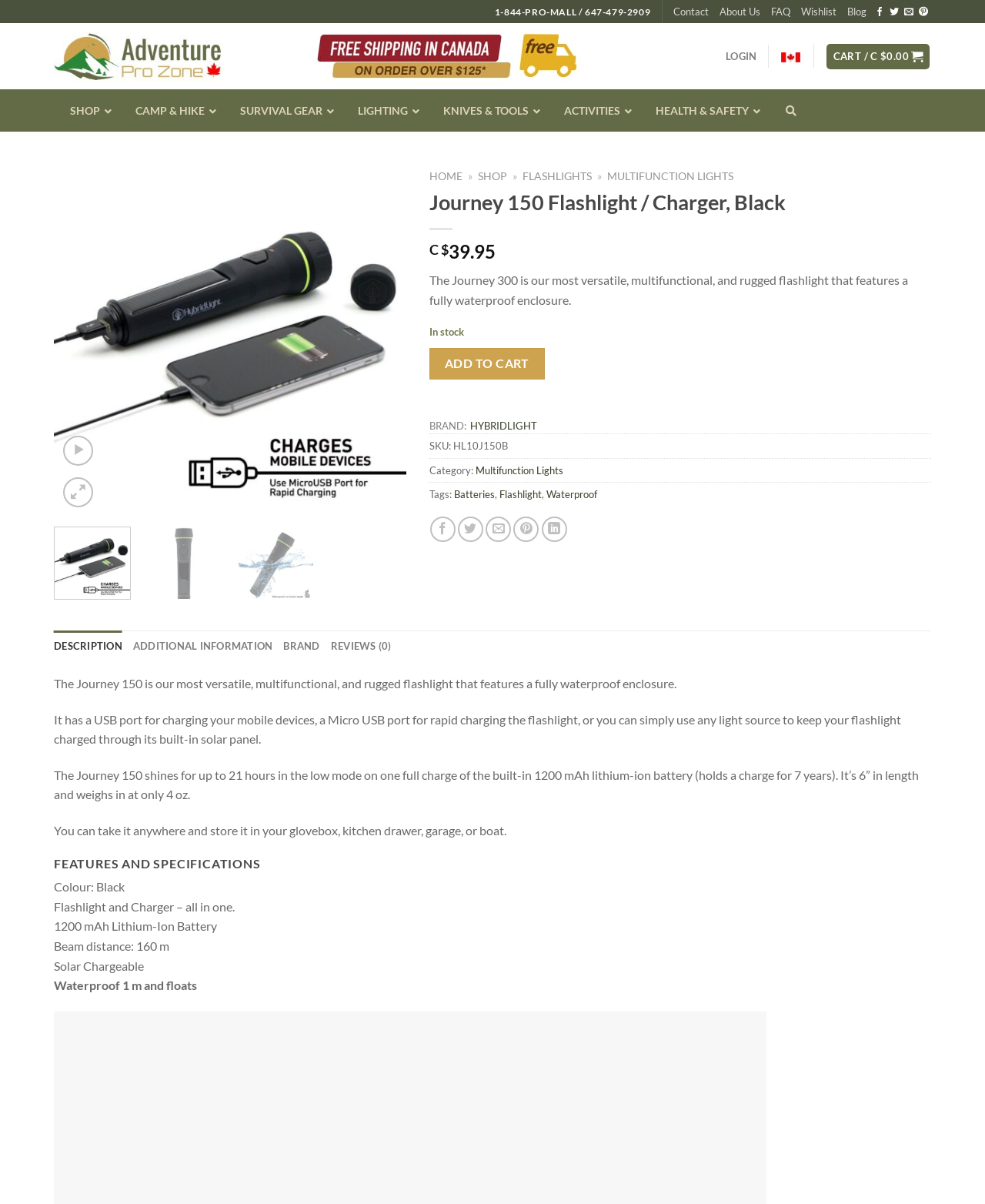Please identify the bounding box coordinates of the clickable area that will fulfill the following instruction: "Add to Wishlist". The coordinates should be in the format of four float numbers between 0 and 1, i.e., [left, top, right, bottom].

[0.373, 0.142, 0.403, 0.166]